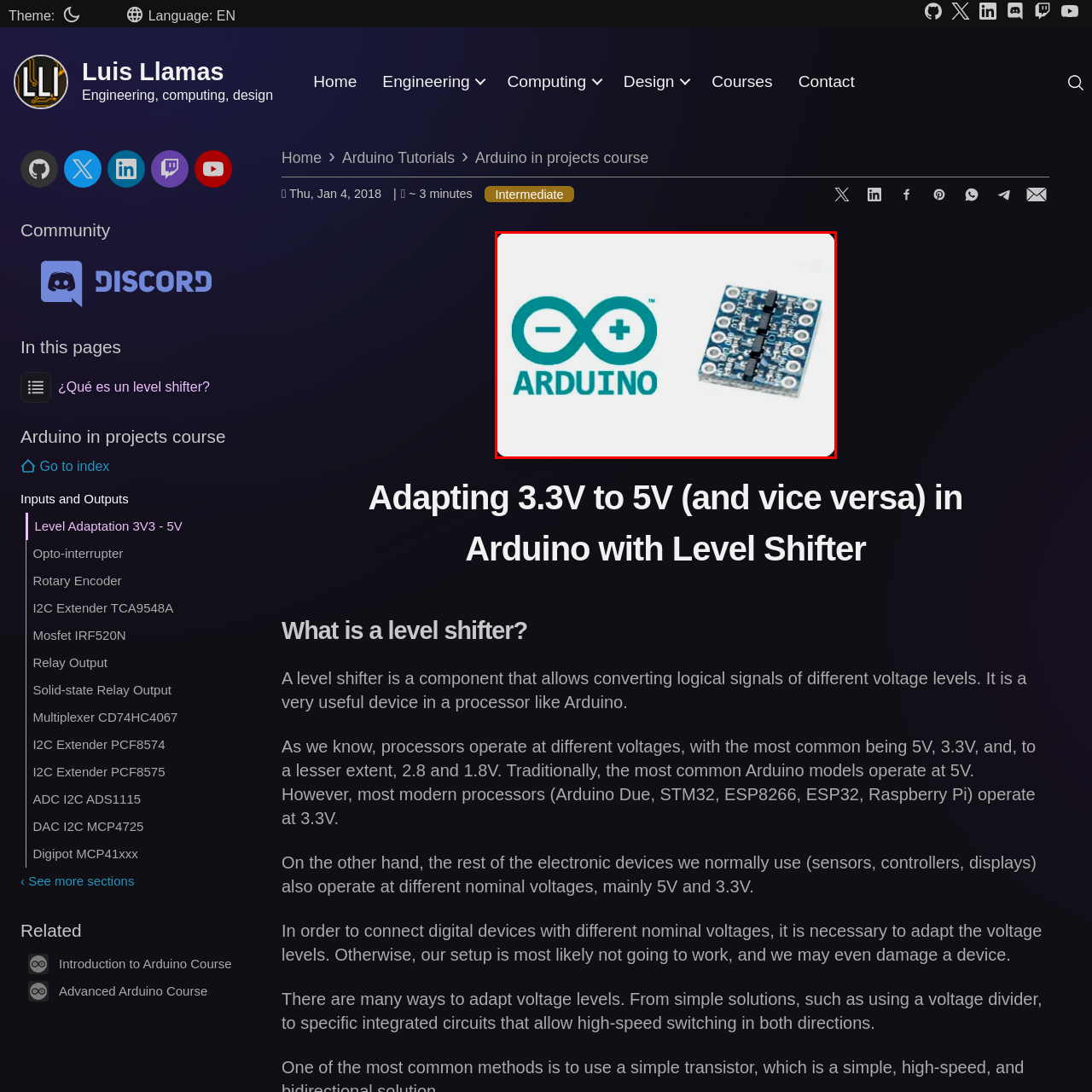Thoroughly describe the scene captured inside the red-bordered section of the image.

The image features an Arduino logo, characterized by the infinity symbol intertwined with a plus and minus sign, representing the endless possibilities with Arduino technology. Adjacent to the logo is a small, intricate electronic module commonly used for level shifting between 3.3V and 5V, an essential component in bridging communication between various electronic devices and microcontrollers. This combination highlights the central role of Arduino in electronics and DIY projects, emphasizing the integration of hardware and software to enable versatile applications in computing and design.